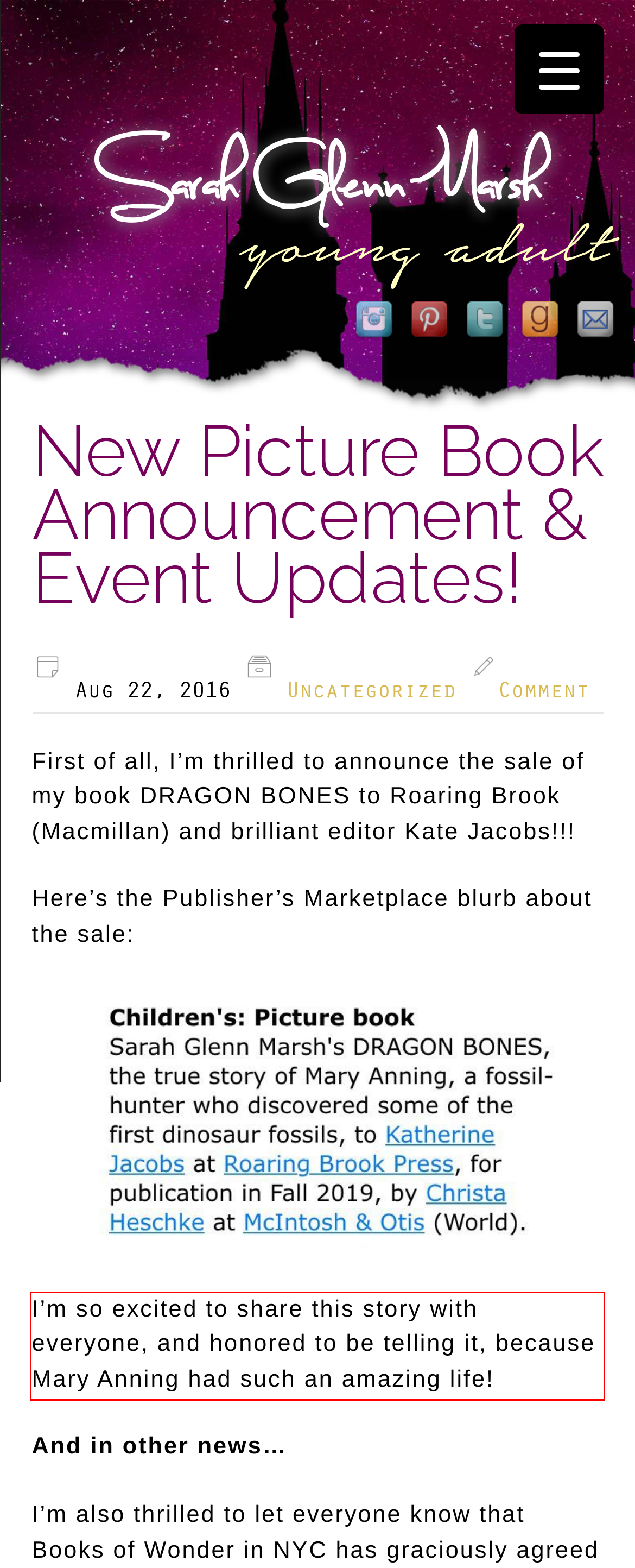Observe the screenshot of the webpage, locate the red bounding box, and extract the text content within it.

I’m so excited to share this story with everyone, and honored to be telling it, because Mary Anning had such an amazing life!